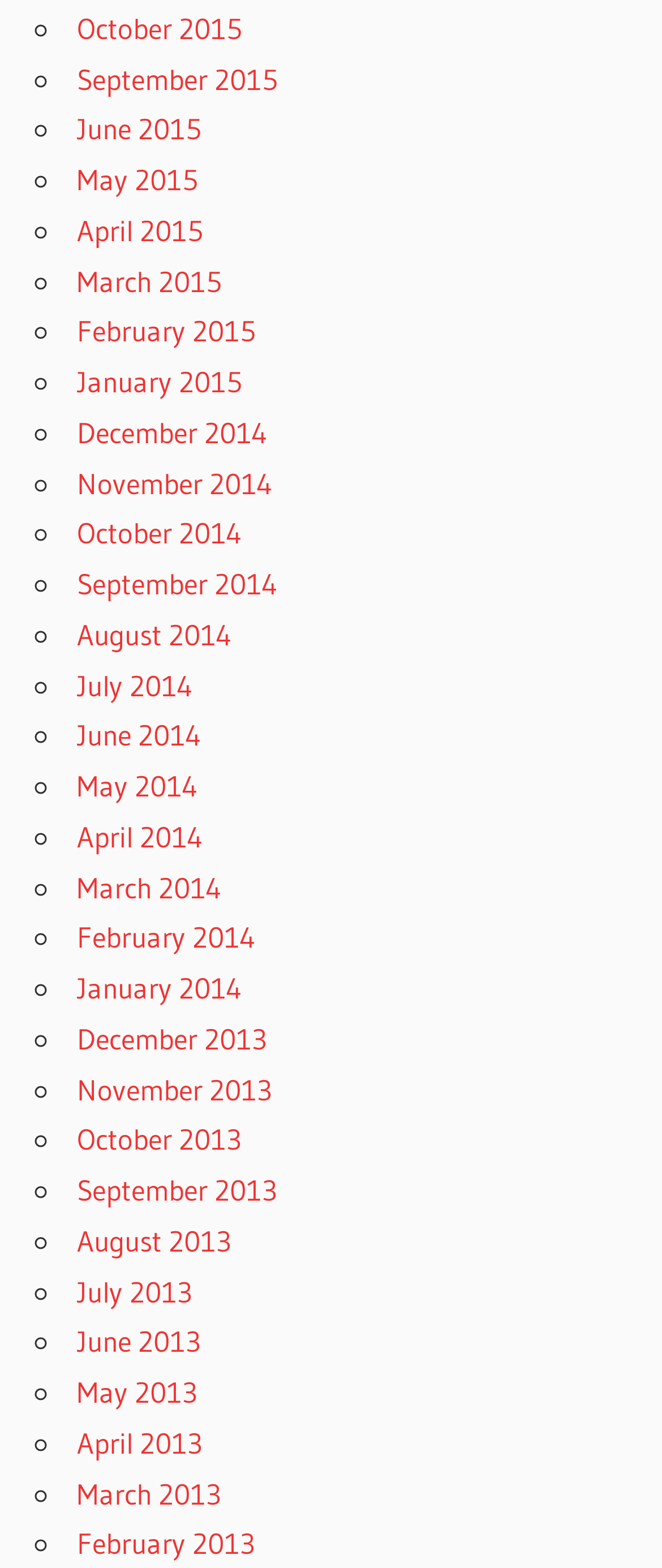Reply to the question with a brief word or phrase: What is the earliest month listed?

December 2013